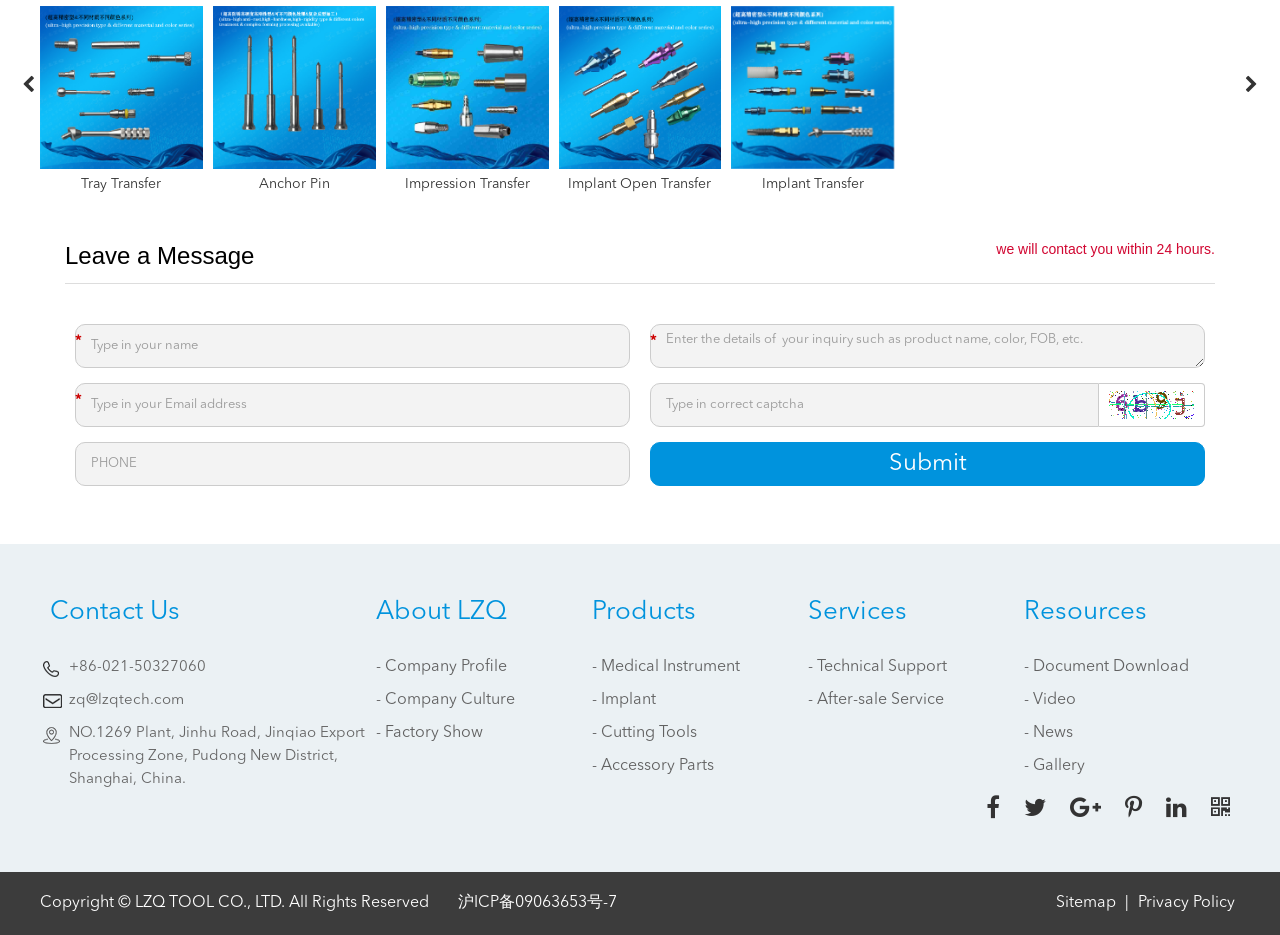Determine the bounding box for the UI element as described: "parent_node: Anchor Pin". The coordinates should be represented as four float numbers between 0 and 1, formatted as [left, top, right, bottom].

[0.166, 0.006, 0.294, 0.18]